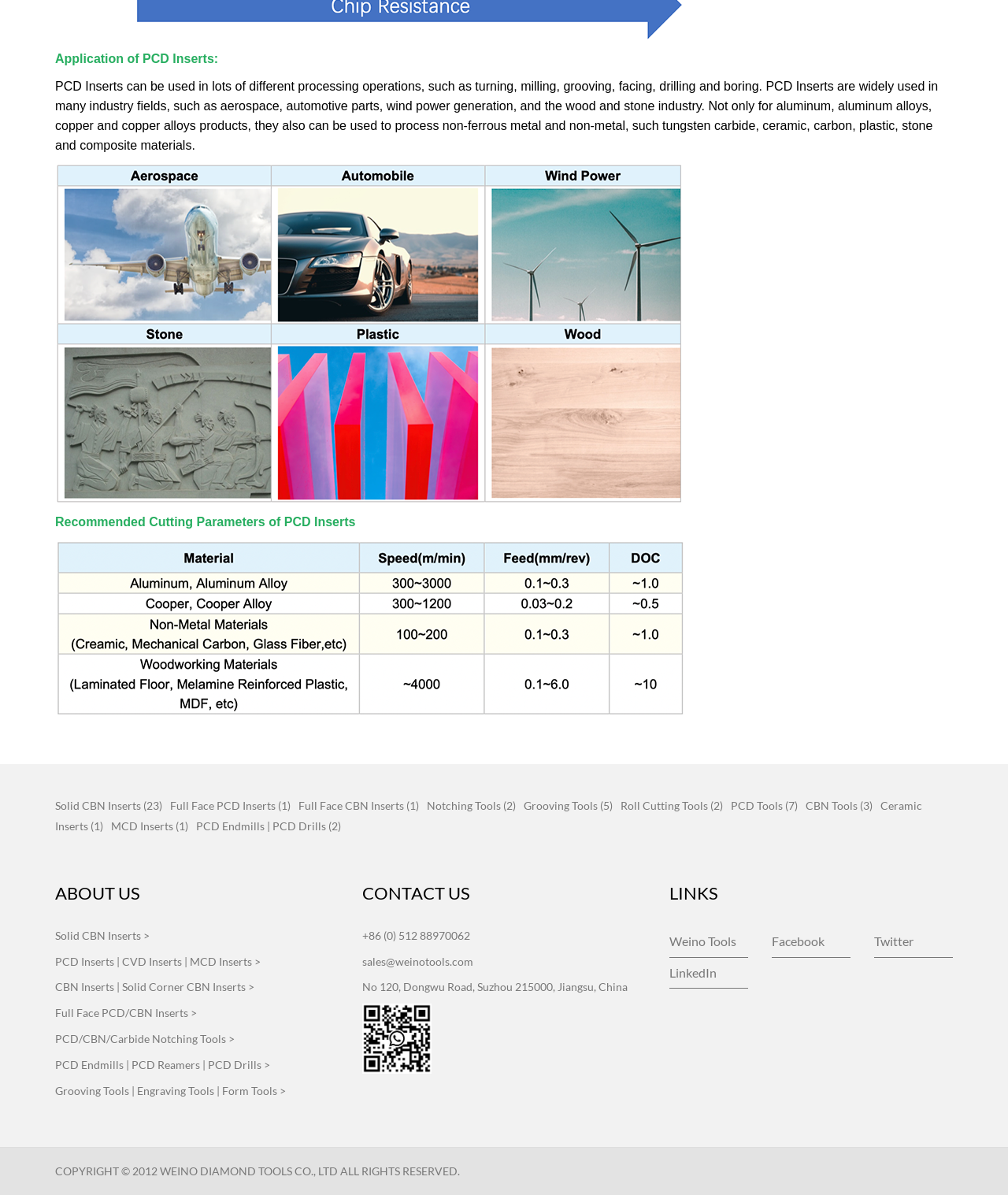Respond to the question below with a concise word or phrase:
How many social media links are provided on the webpage?

3